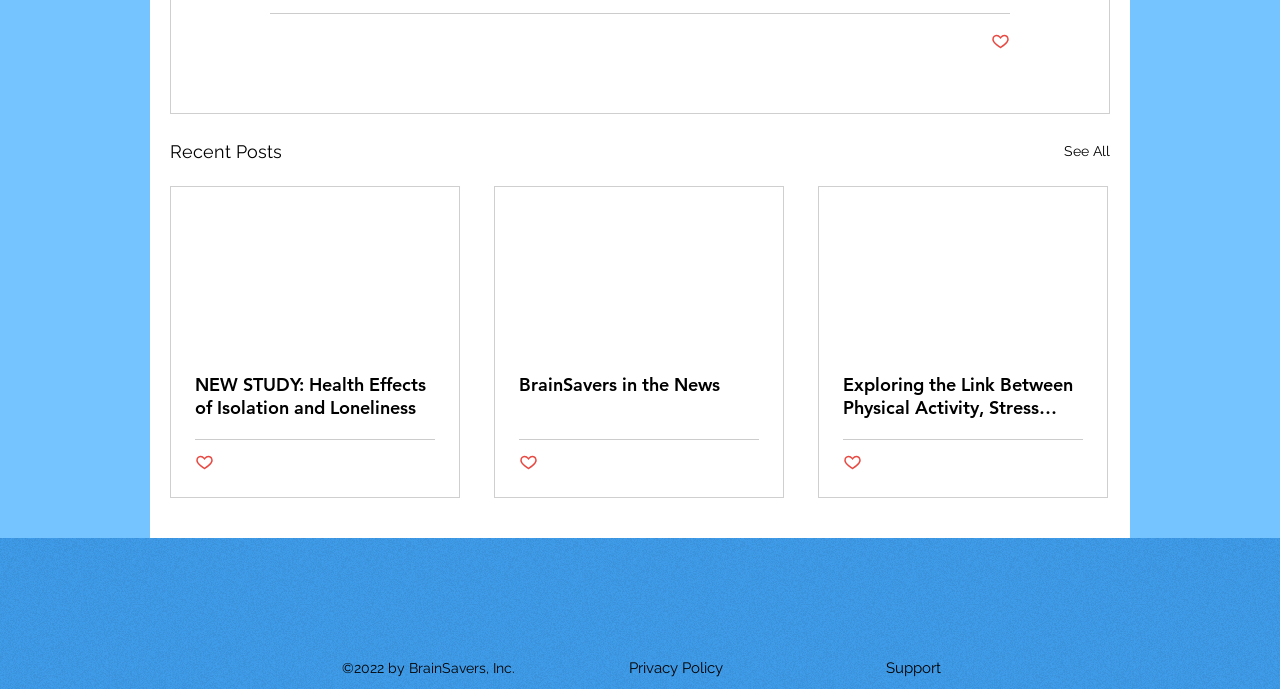Provide the bounding box coordinates of the HTML element described by the text: "parent_node: BrainSavers in the News". The coordinates should be in the format [left, top, right, bottom] with values between 0 and 1.

[0.387, 0.271, 0.612, 0.506]